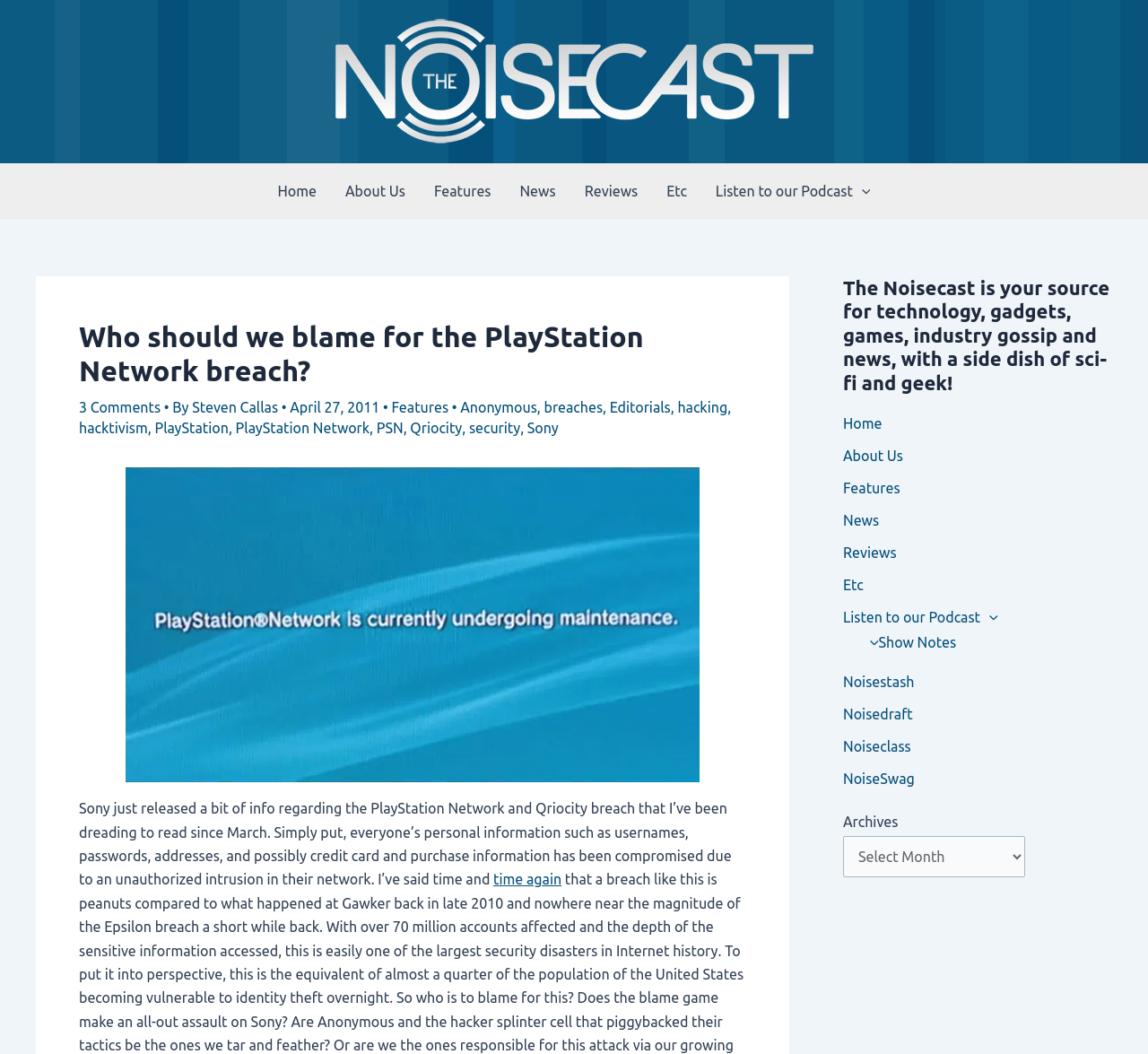Please provide the bounding box coordinates for the element that needs to be clicked to perform the instruction: "Click on the 'Home' link". The coordinates must consist of four float numbers between 0 and 1, formatted as [left, top, right, bottom].

[0.229, 0.156, 0.288, 0.207]